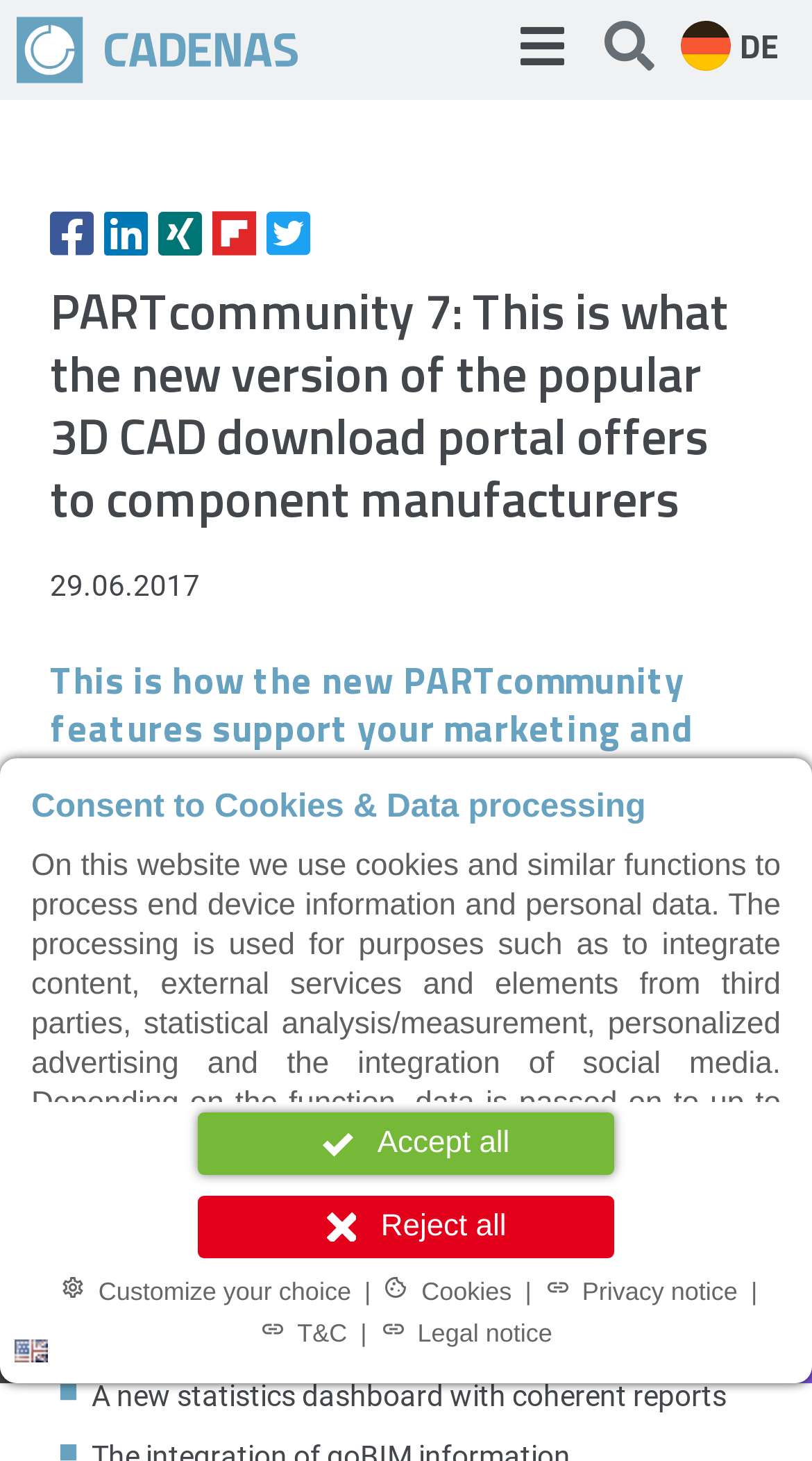What type of data can be downloaded from PARTcommunity 7?
Utilize the image to construct a detailed and well-explained answer.

According to the webpage, PARTcommunity 7 simplifies the locating and downloading of intelligent 3D CAD engineering data for engineers and purchasers, indicating that this type of data can be downloaded from the platform.